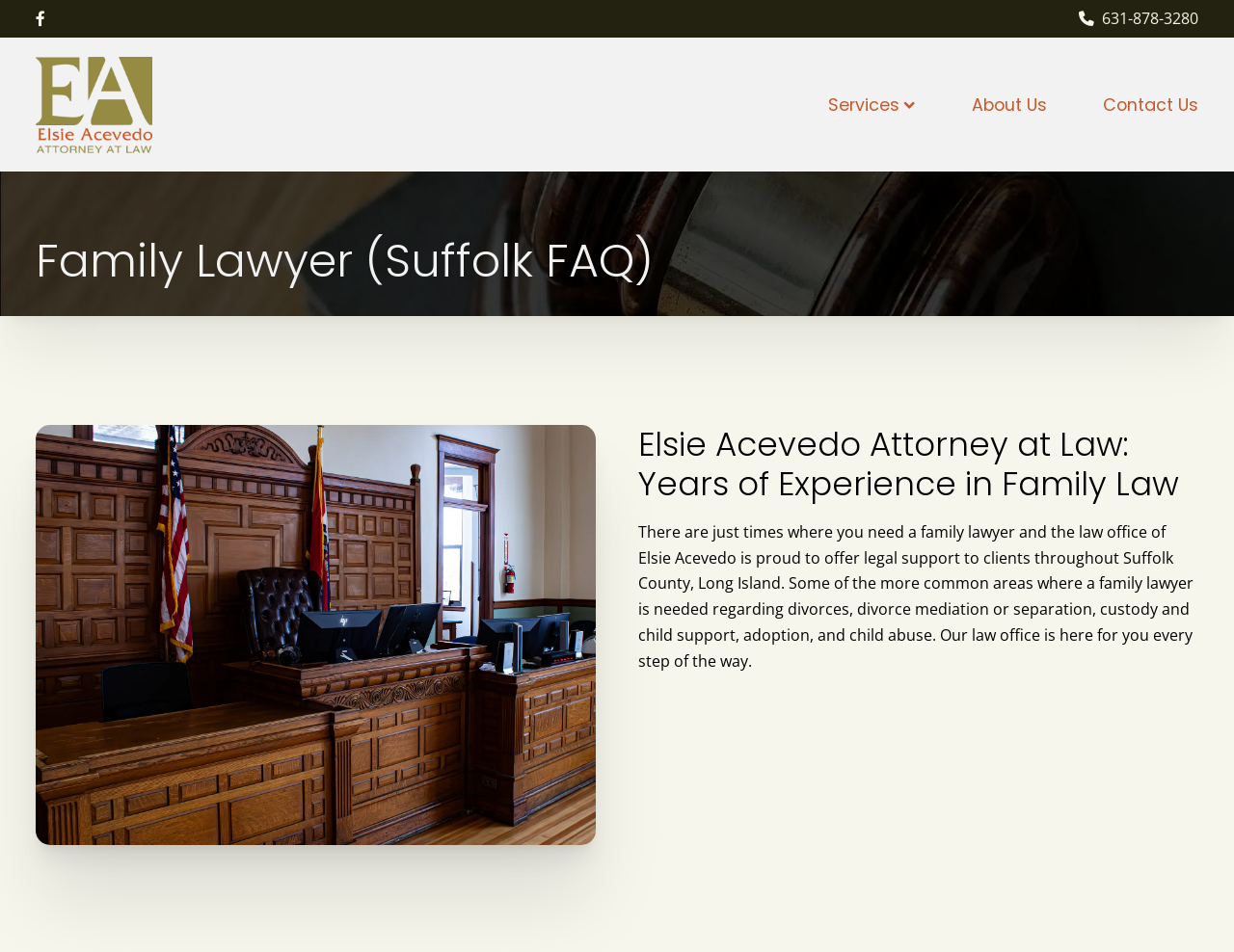Respond to the question below with a concise word or phrase:
What is the main area of law practiced by this lawyer?

Family Law